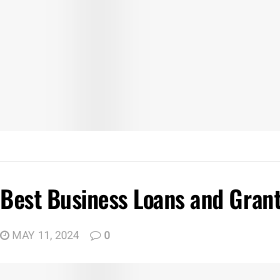Describe all the elements in the image extensively.

The image features the title and publication date of an article centered on "Best Business Loans and Grants for People With Disabilities." The title is prominently displayed, emphasizing its relevance to potential readers. Below the title, the date—May 11, 2024—is noted, indicating when the content was published, along with a comment count of zero. This suggests that the article may be new and invites readers to explore helpful financial resources specifically tailored for individuals with disabilities seeking support in building or sustaining their businesses.